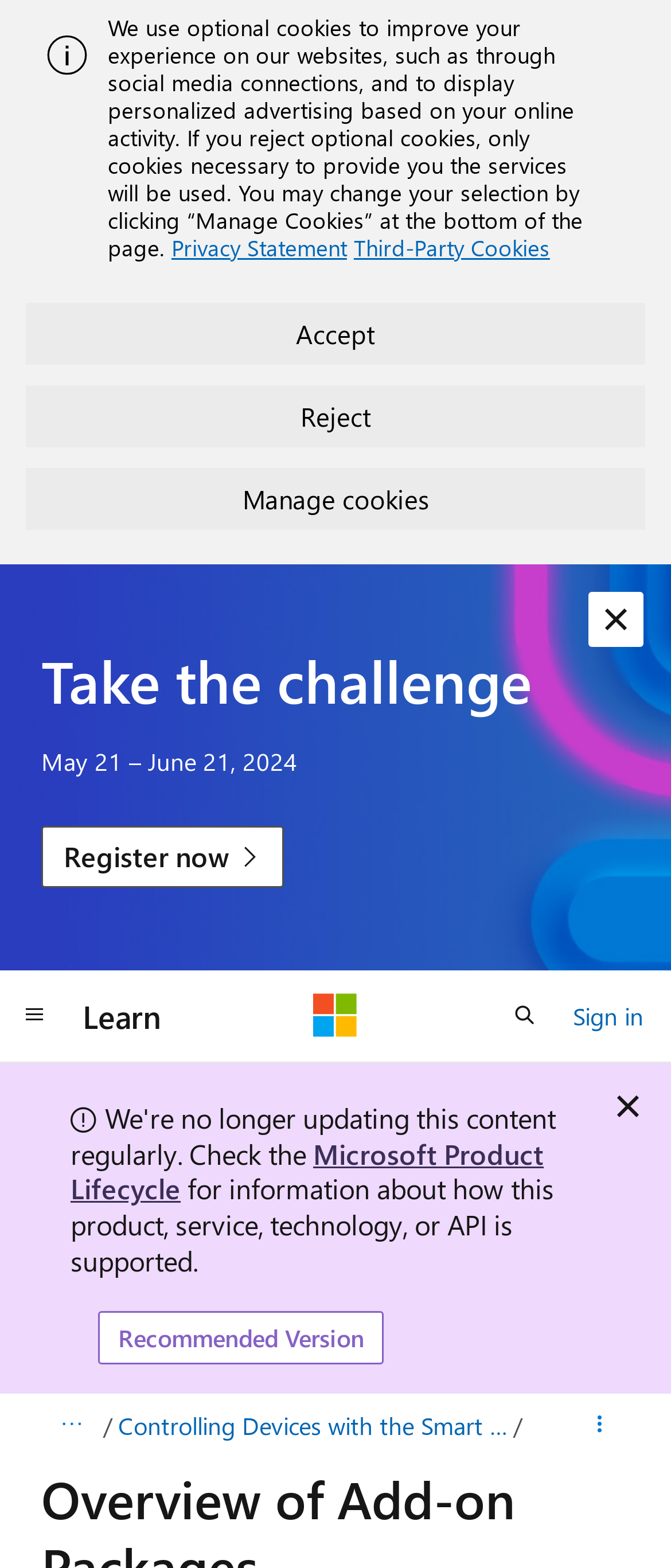Please provide a comprehensive response to the question based on the details in the image: What is the purpose of the 'Register now' link?

I inferred the purpose of the 'Register now' link by considering its location and the surrounding text, which mentions the challenge and its duration. The link is likely used to register for the challenge.